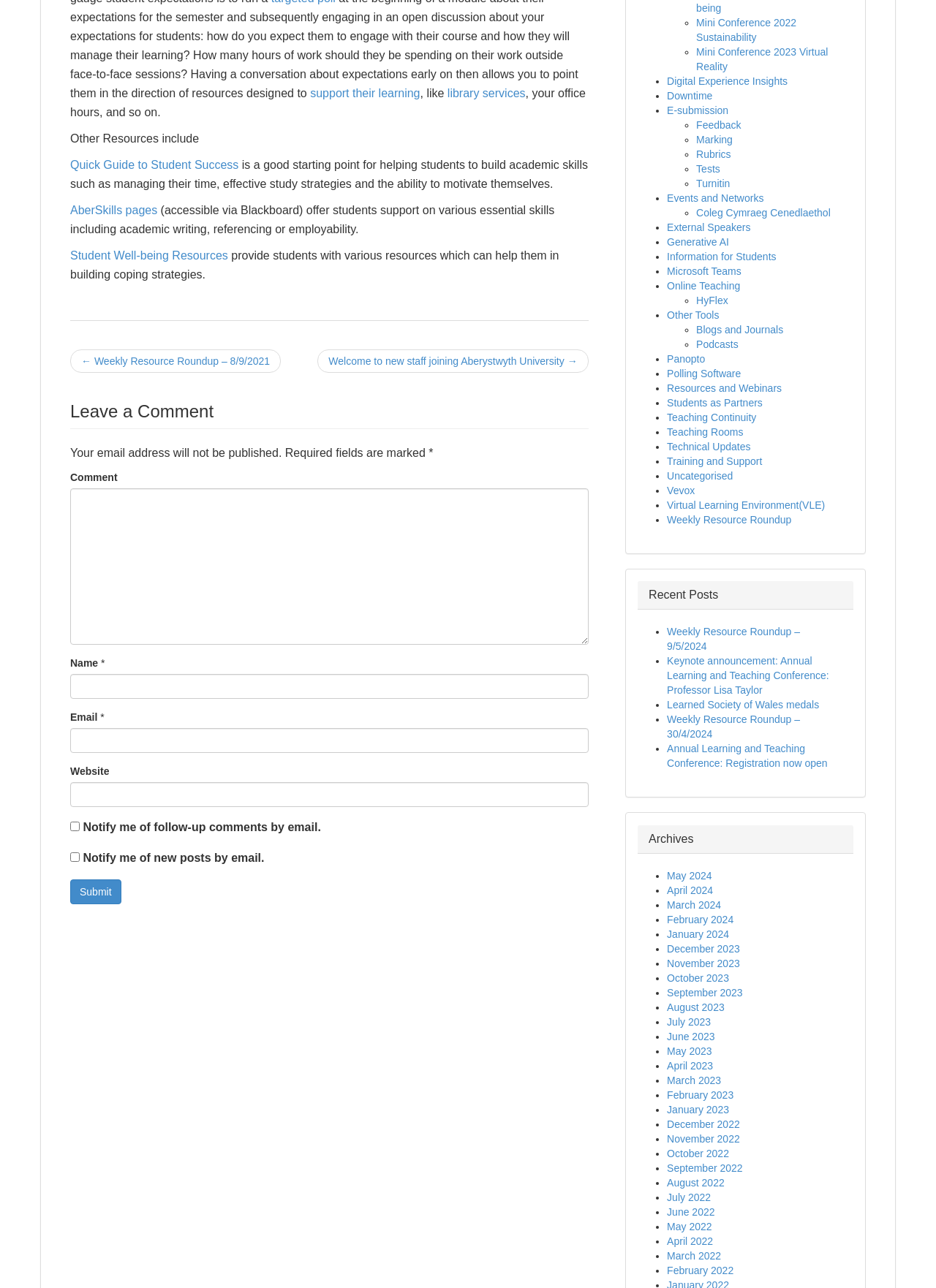Refer to the image and offer a detailed explanation in response to the question: What is the purpose of the Quick Guide to Student Success?

The Quick Guide to Student Success is a resource that helps students build academic skills such as managing their time, effective study strategies, and the ability to motivate themselves. This is evident from the text description of the link 'Quick Guide to Student Success' which states that it 'is a good starting point for helping students to build academic skills such as managing their time, effective study strategies and the ability to motivate themselves.'